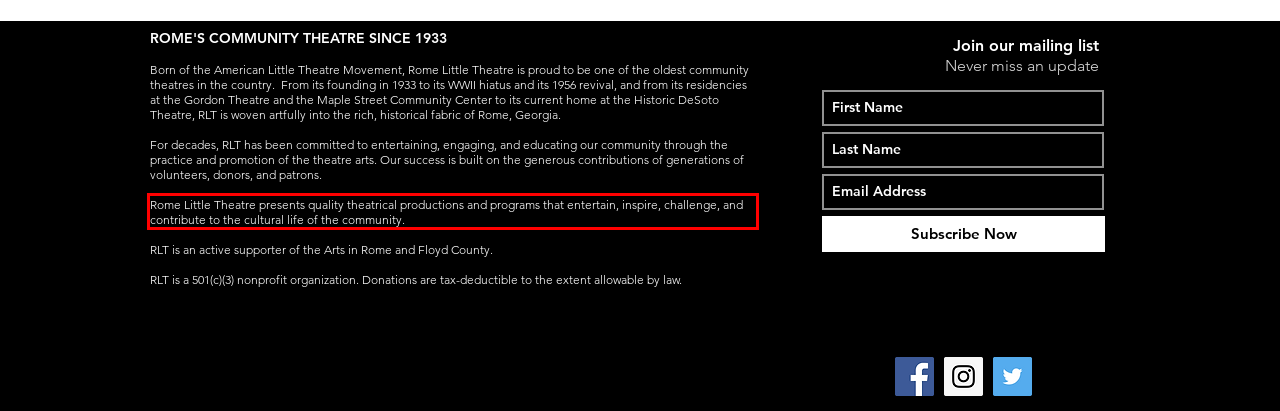Analyze the screenshot of the webpage and extract the text from the UI element that is inside the red bounding box.

Rome Little Theatre presents quality theatrical productions and programs that entertain, inspire, challenge, and contribute to the cultural life of the community.